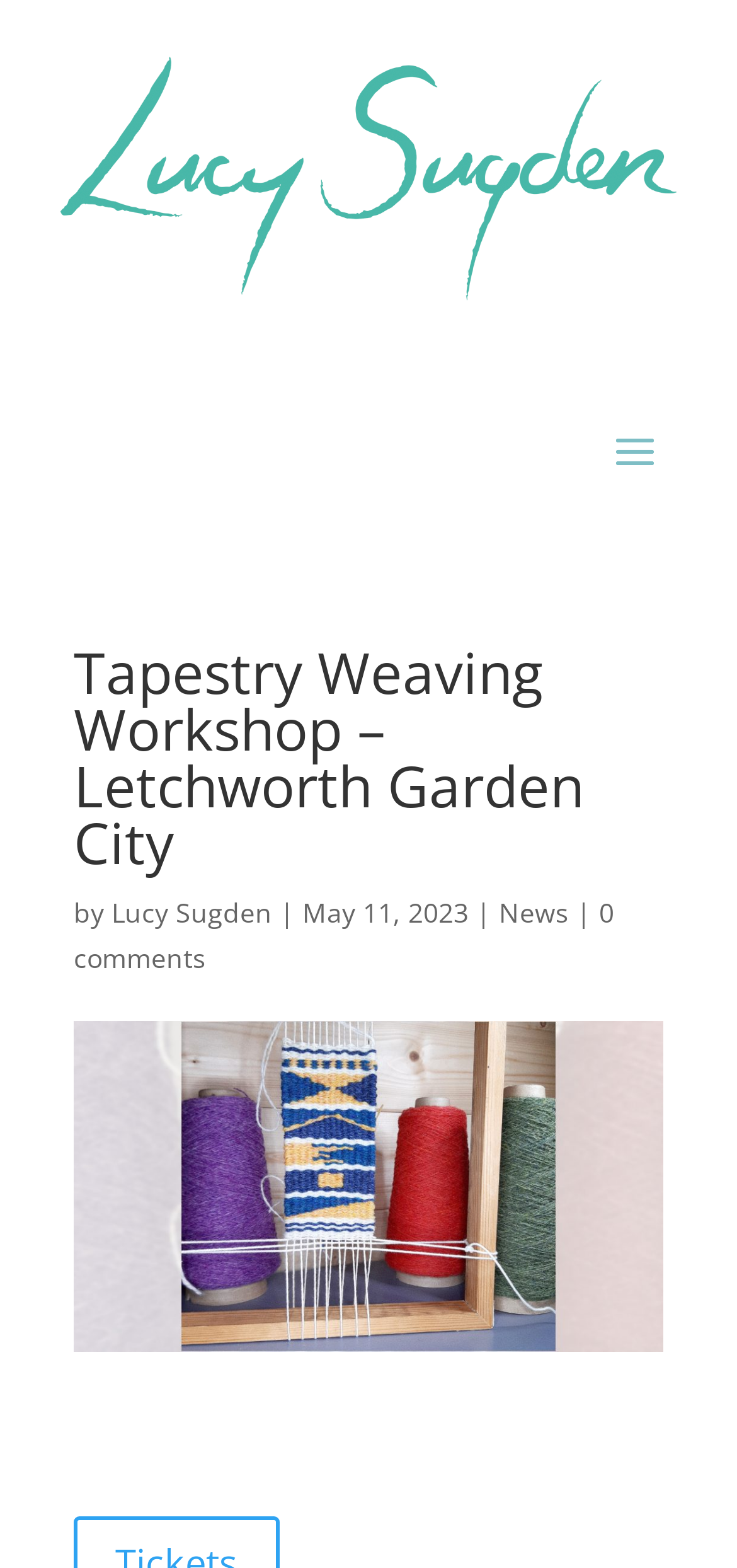Please provide a brief answer to the following inquiry using a single word or phrase:
What category is the workshop under?

News